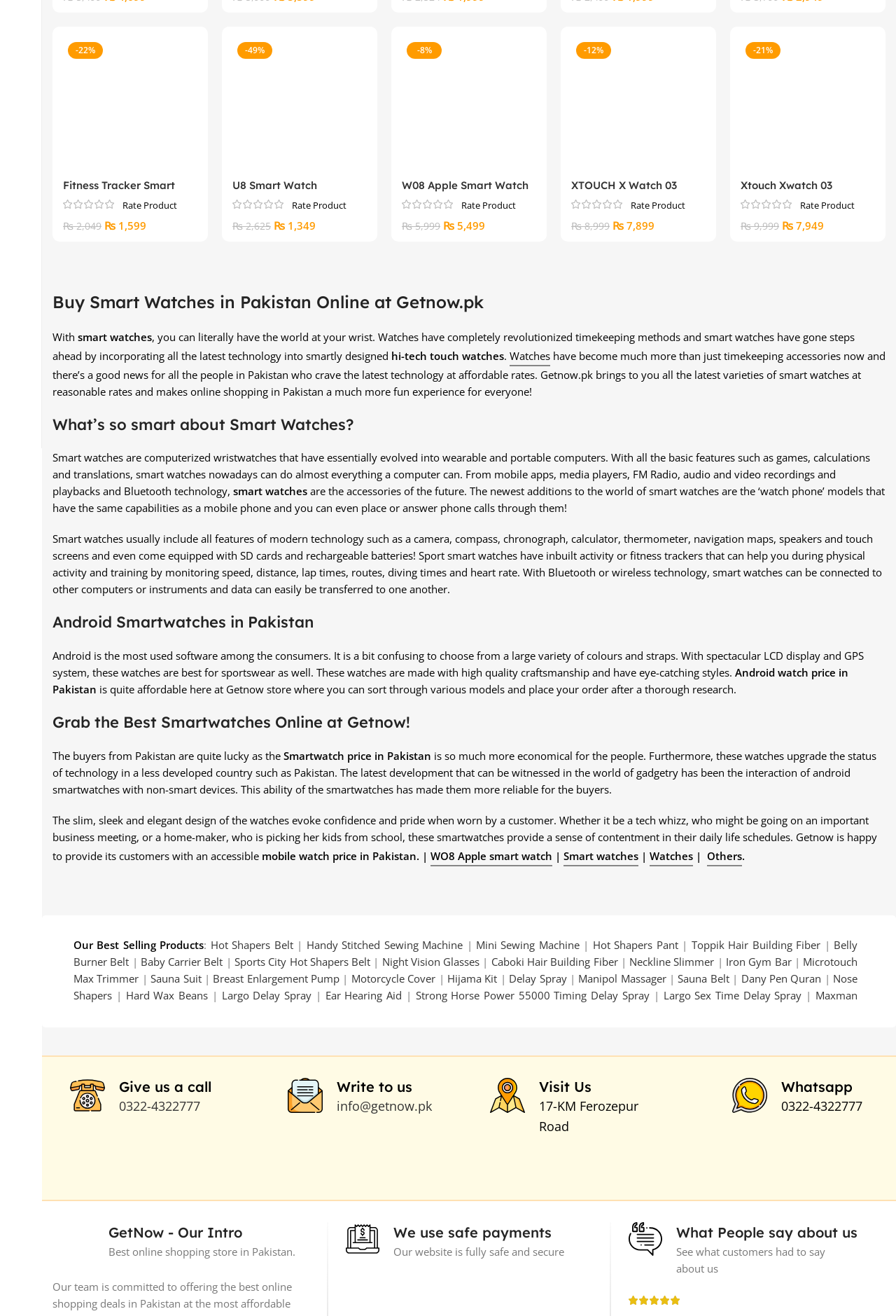Locate the bounding box coordinates of the UI element described by: "bookmarks". The bounding box coordinates should consist of four float numbers between 0 and 1, i.e., [left, top, right, bottom].

None